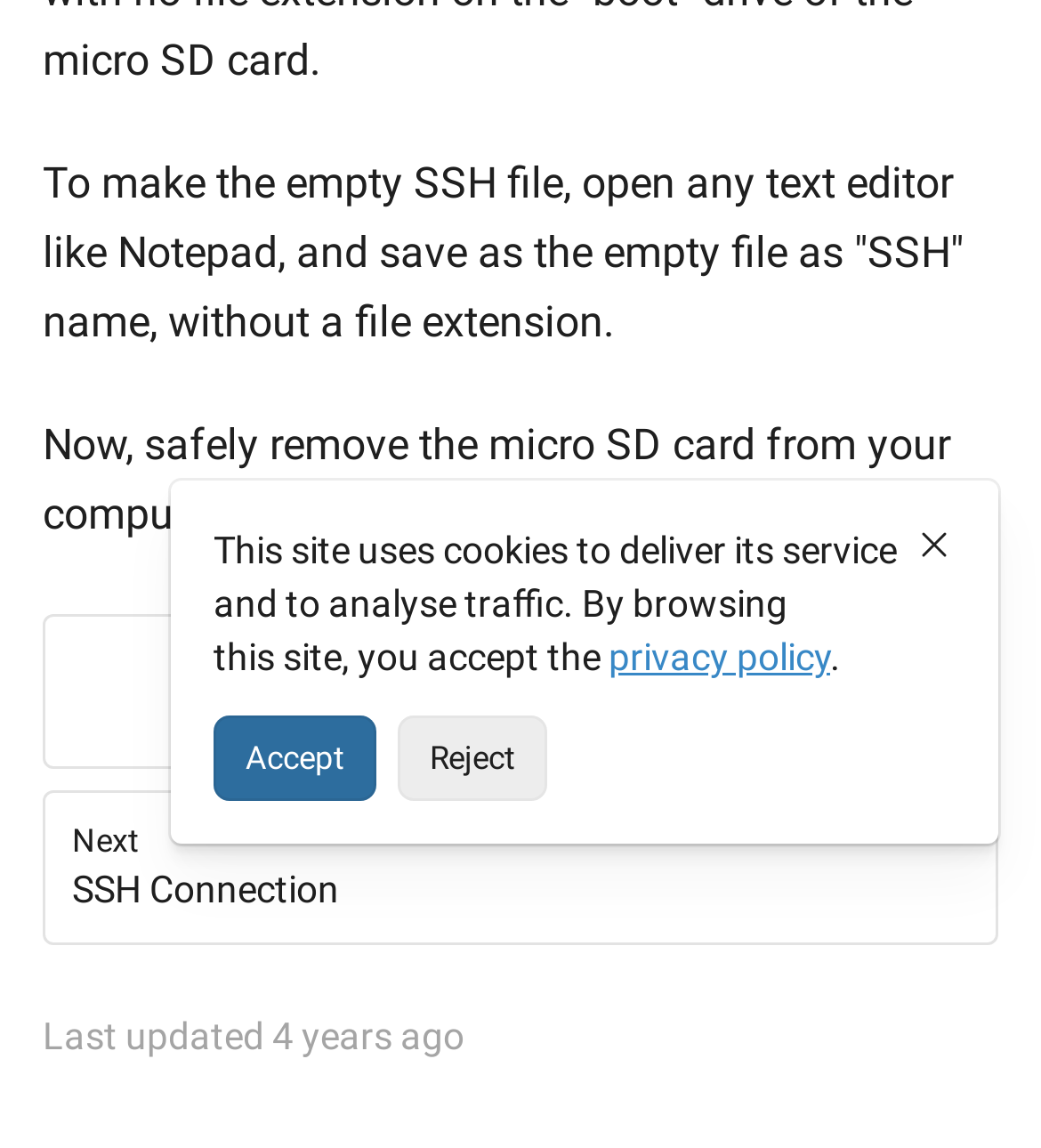Based on the element description "privacy policy", predict the bounding box coordinates of the UI element.

[0.585, 0.553, 0.797, 0.591]